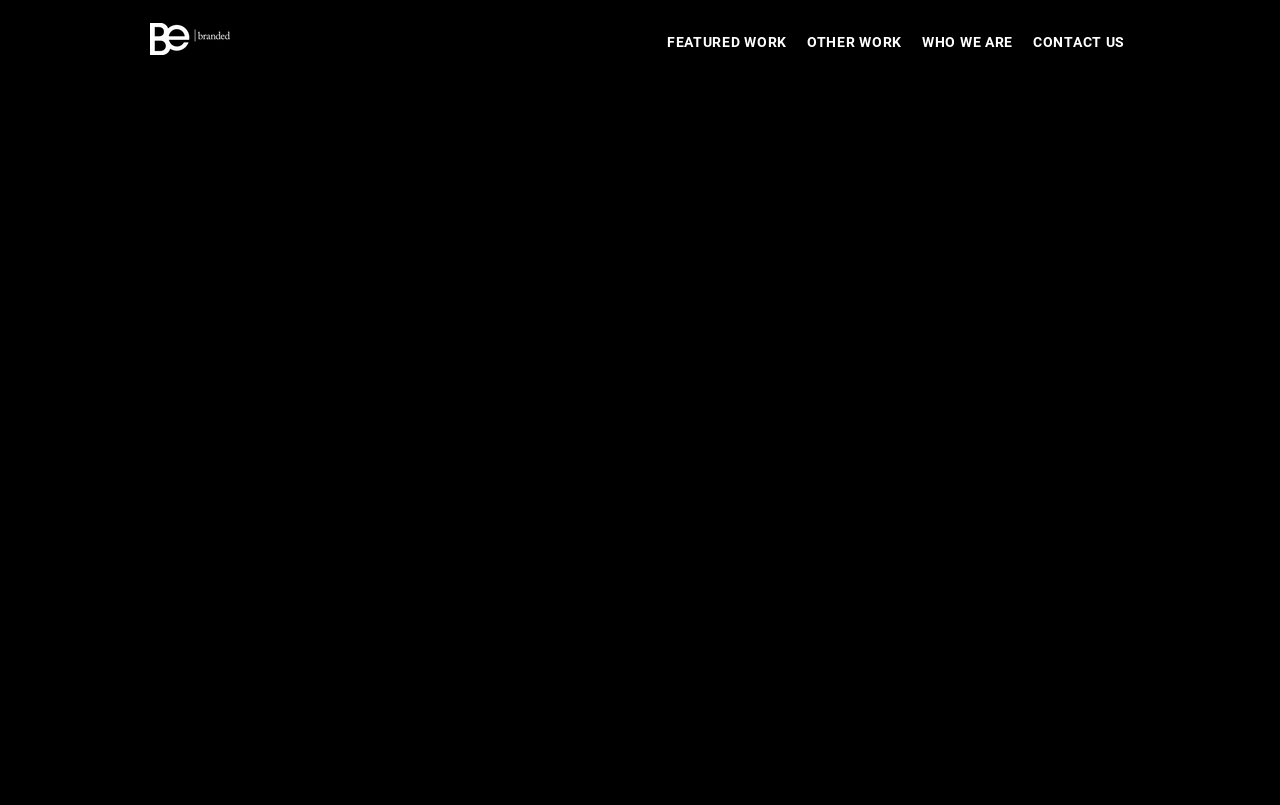Using the element description WHO WE ARE, predict the bounding box coordinates for the UI element. Provide the coordinates in (top-left x, top-left y, bottom-right x, bottom-right y) format with values ranging from 0 to 1.

[0.716, 0.027, 0.795, 0.076]